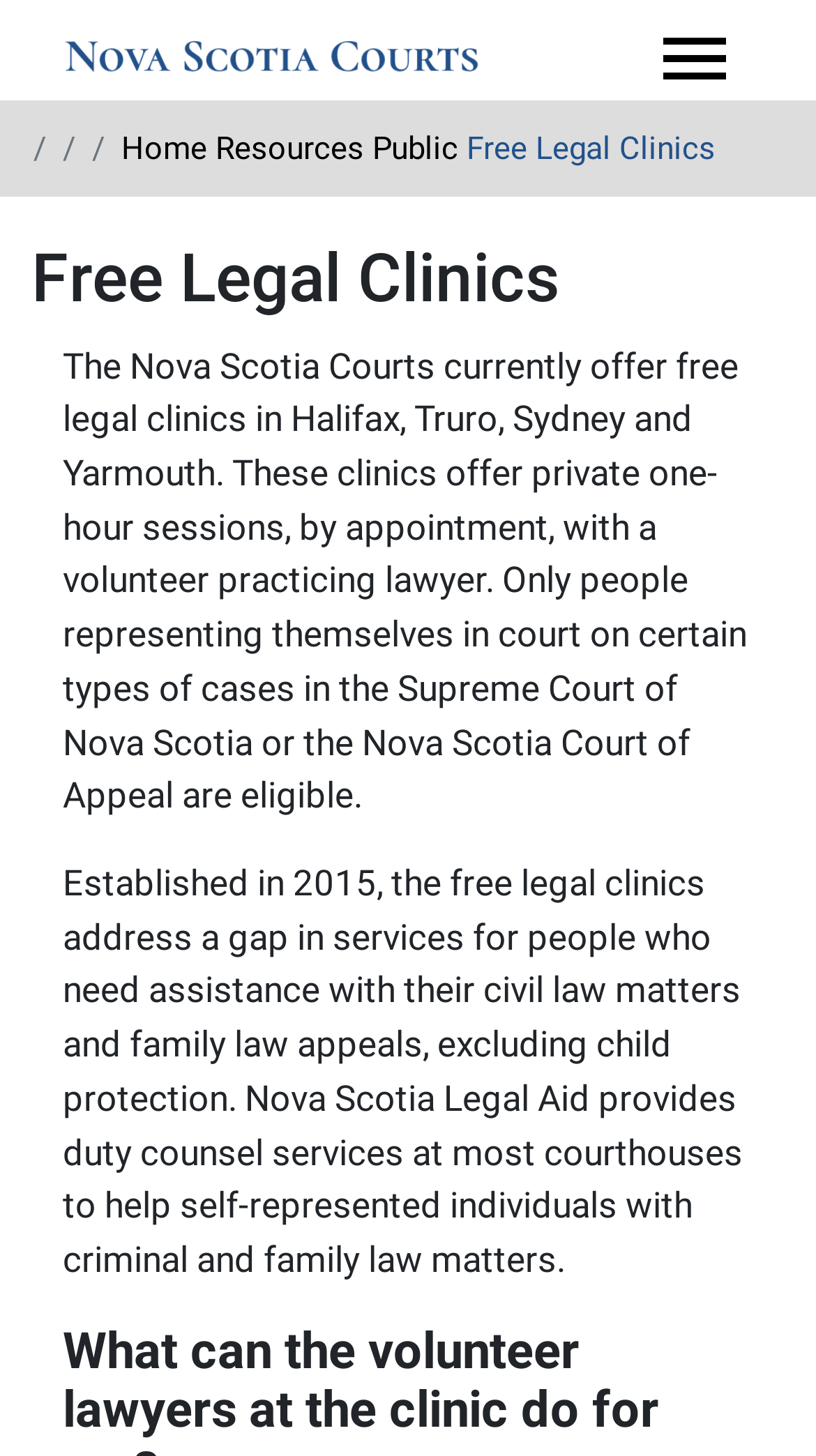Answer the question with a brief word or phrase:
In what year were the free legal clinics established?

2015